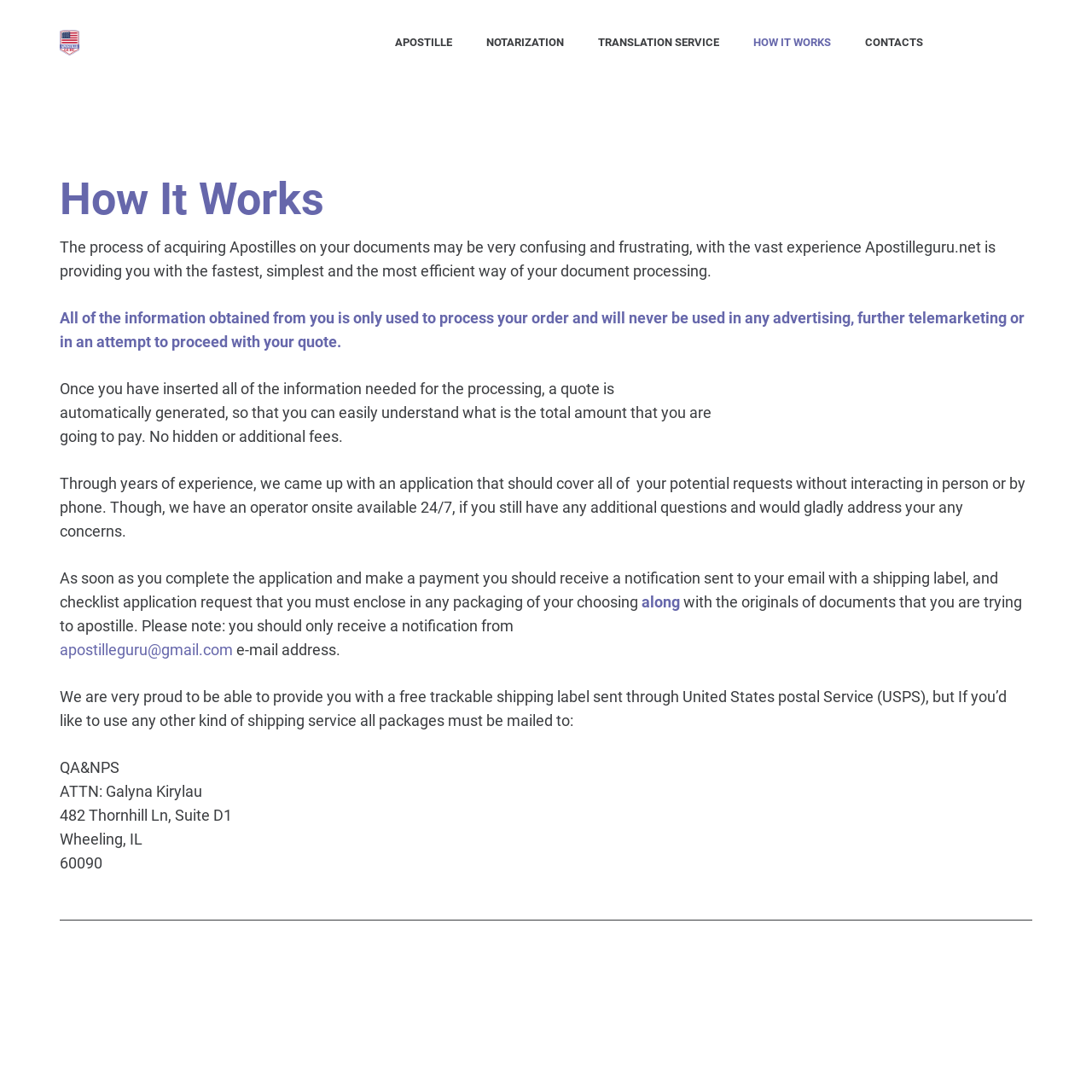Examine the image and give a thorough answer to the following question:
What is the benefit of using Apostilleguru's application?

The webpage explains that Apostilleguru's application provides a quote that includes all costs, so users know exactly how much they need to pay, with no hidden or additional fees.